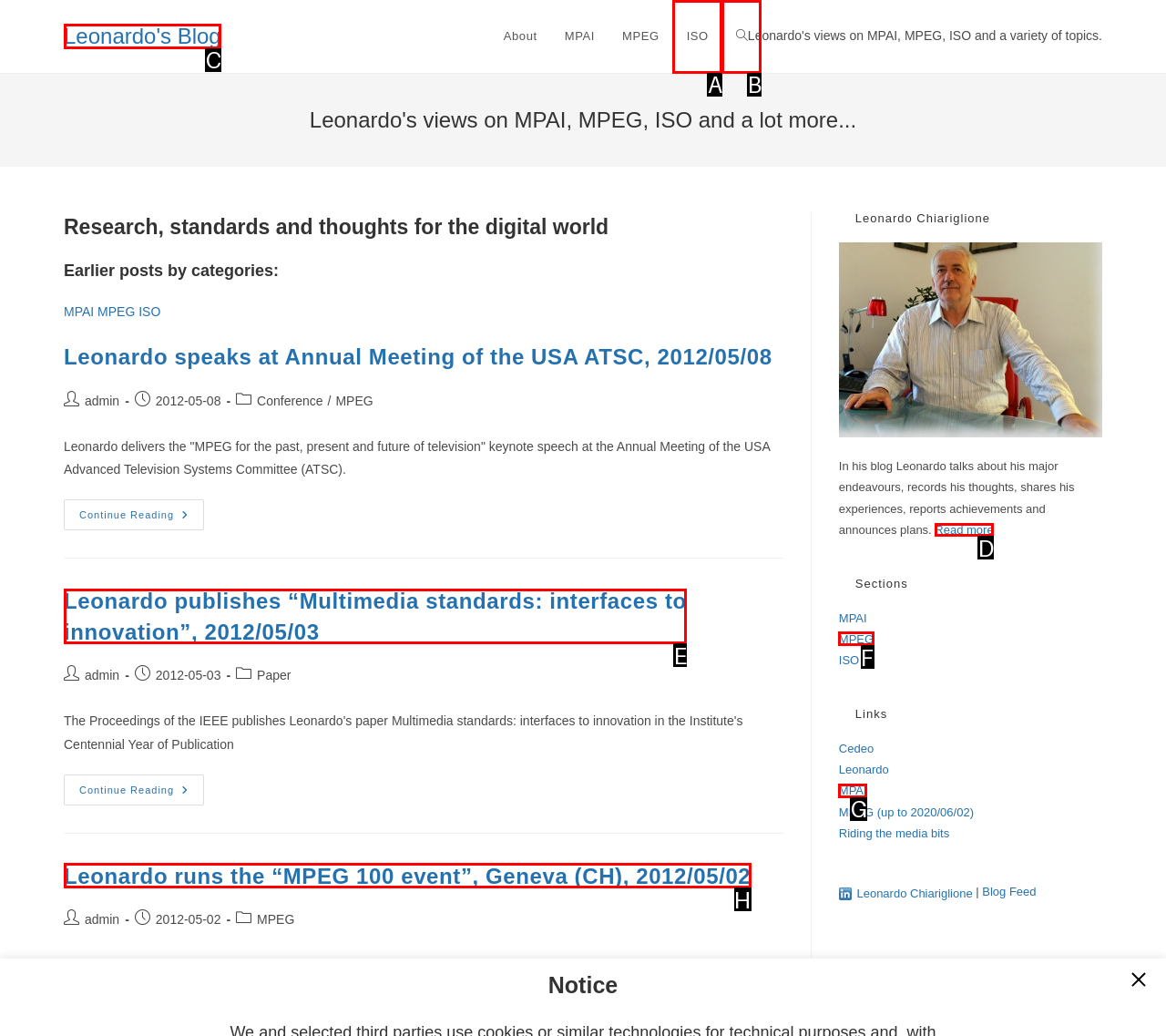From the available options, which lettered element should I click to complete this task: Read more about Leonardo Chiariglione?

D